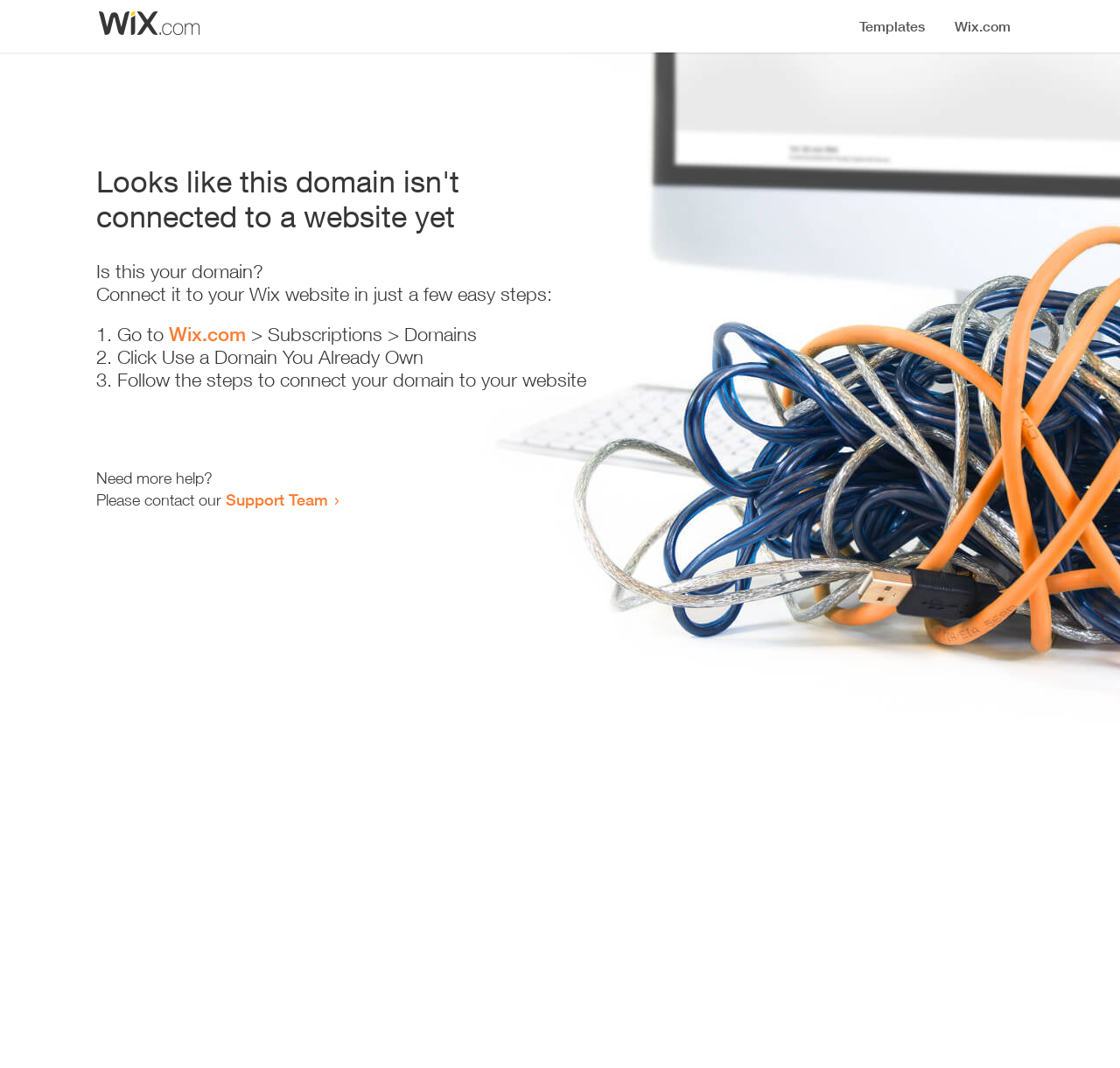Use the information in the screenshot to answer the question comprehensively: What is the current status of this domain?

Based on the heading 'Looks like this domain isn't connected to a website yet', it is clear that the current status of this domain is not connected to a website.